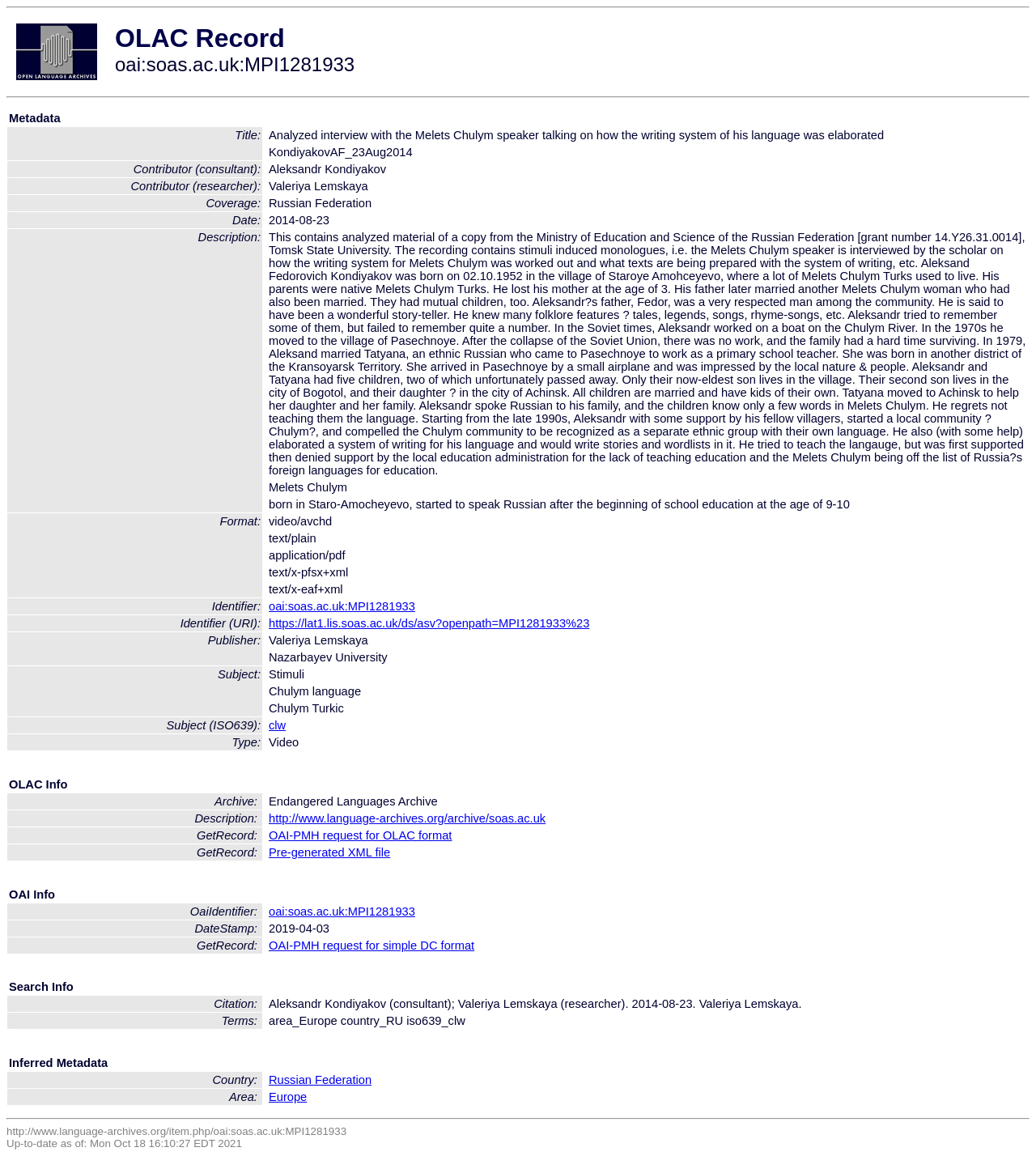What is the date of the record?
Please provide a single word or phrase in response based on the screenshot.

2014-08-23